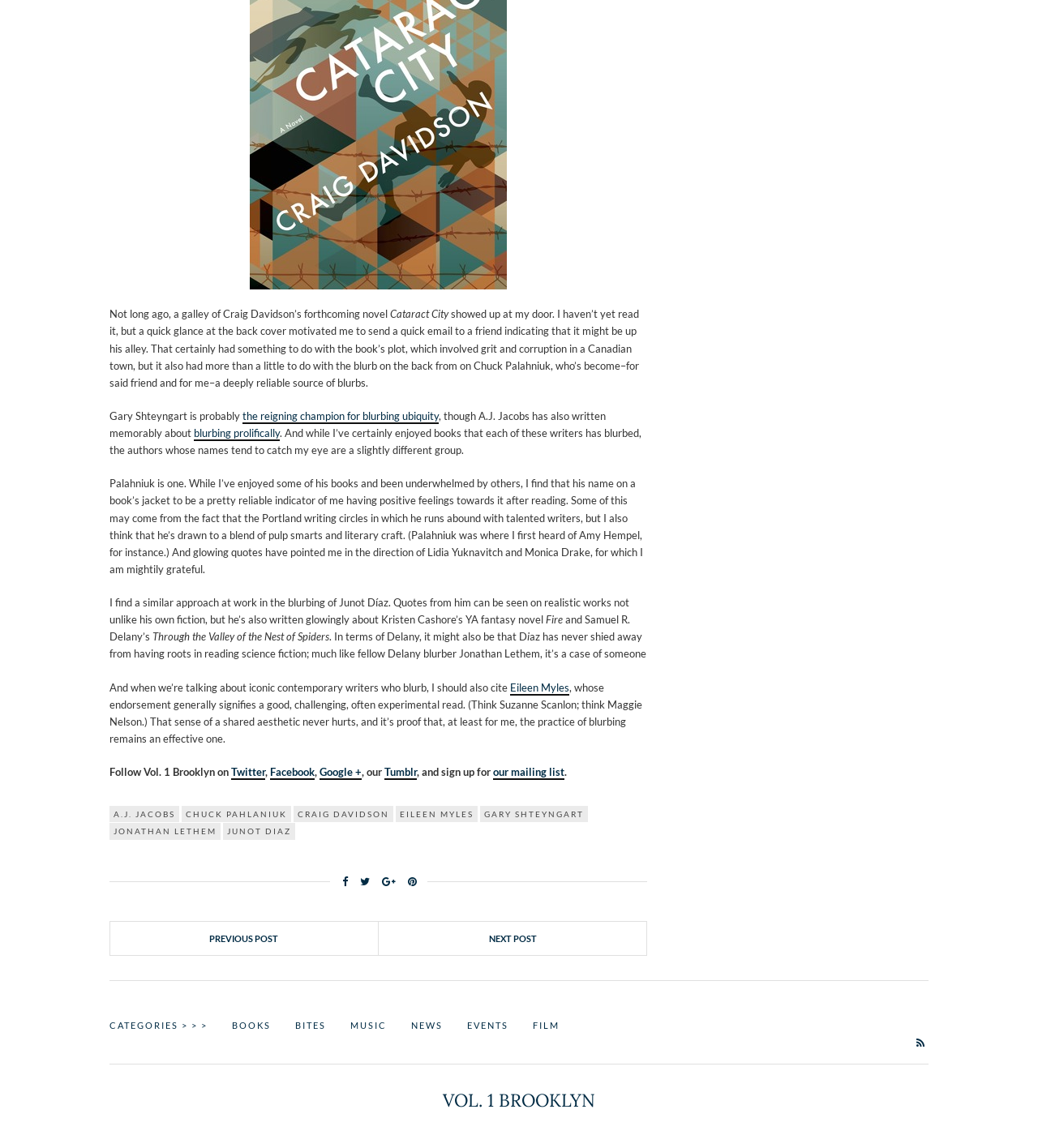What is the name of the writer who is the reigning champion for blurbing ubiquity?
From the screenshot, provide a brief answer in one word or phrase.

Gary Shteyngart